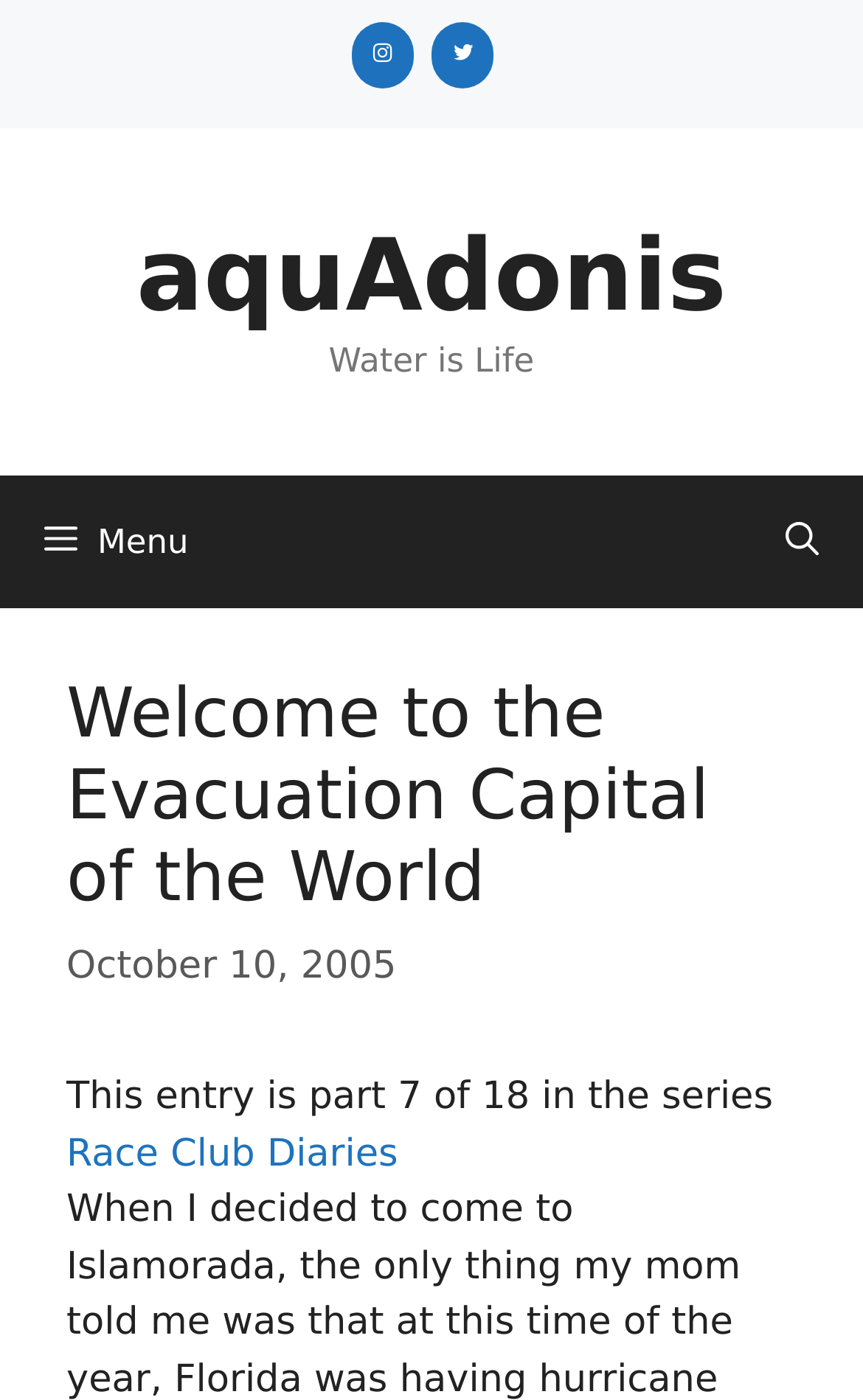What is the purpose of the button?
Give a one-word or short phrase answer based on the image.

Menu